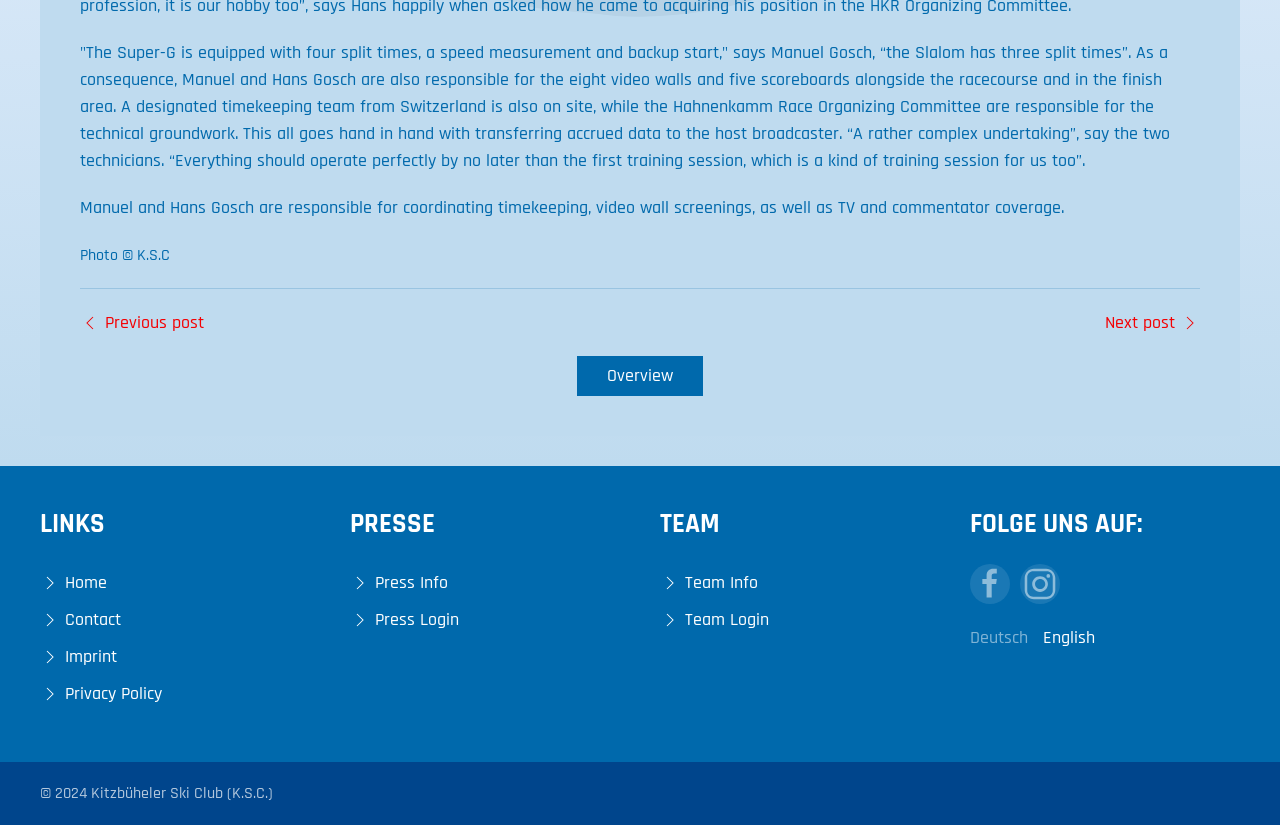Determine the bounding box of the UI component based on this description: "Deutsch". The bounding box coordinates should be four float values between 0 and 1, i.e., [left, top, right, bottom].

[0.758, 0.758, 0.803, 0.786]